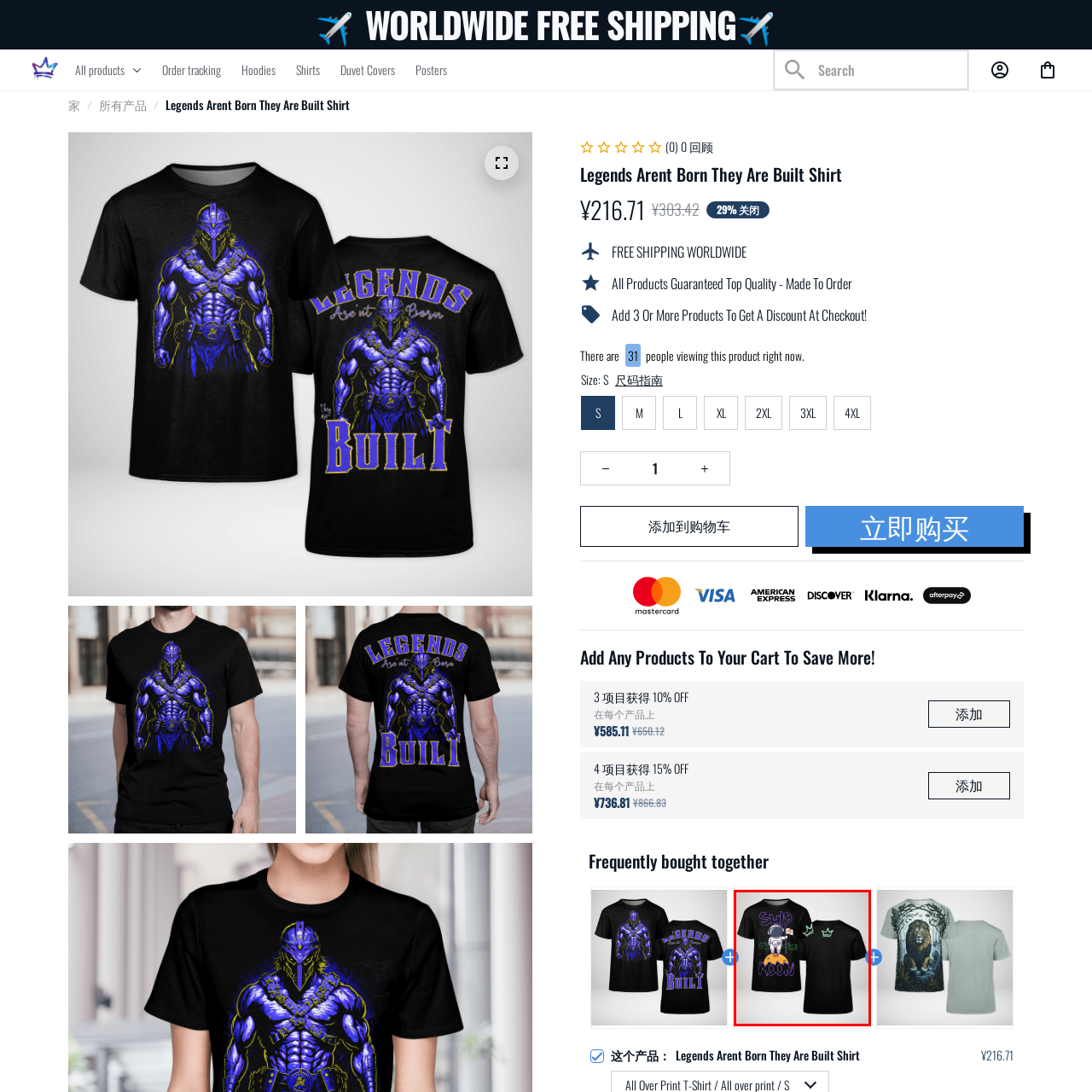What is the purpose of the crown symbols on the back?
Focus on the image bounded by the red box and reply with a one-word or phrase answer.

Add uniqueness and flair